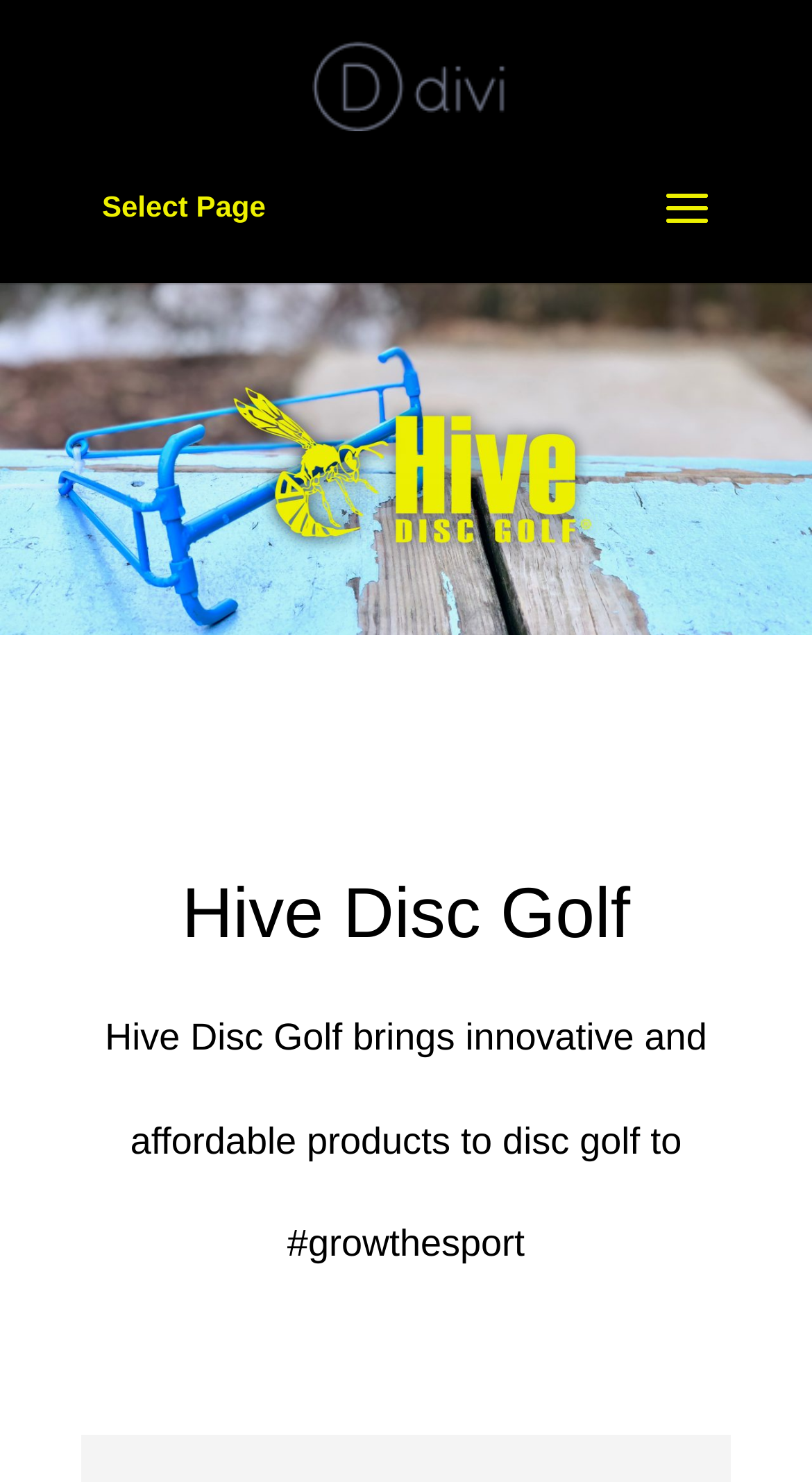Identify the bounding box coordinates for the UI element described by the following text: "Hollywood". Provide the coordinates as four float numbers between 0 and 1, in the format [left, top, right, bottom].

None